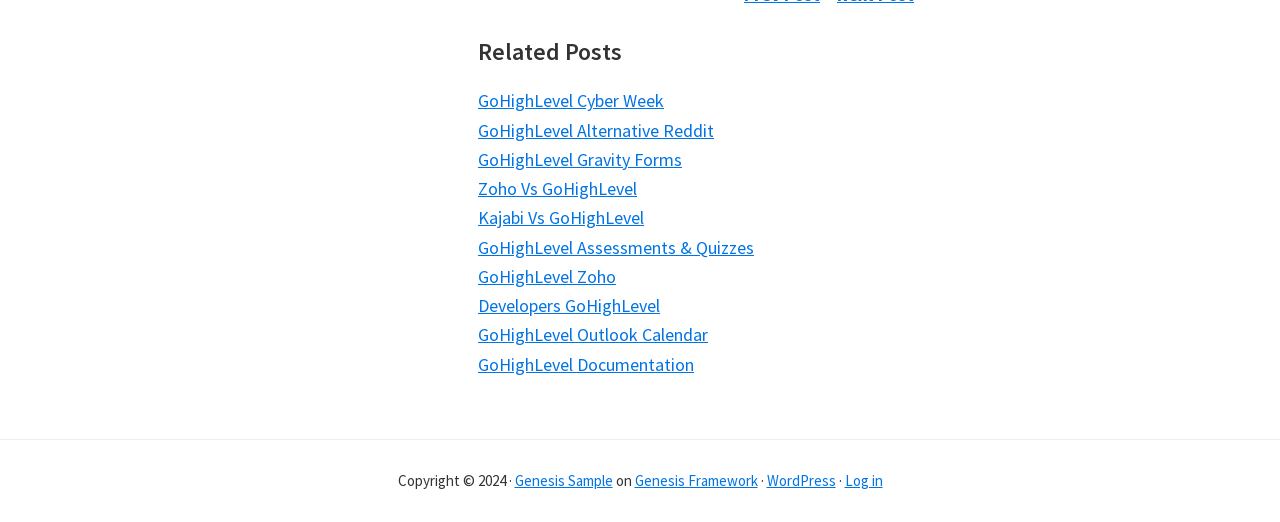Can you specify the bounding box coordinates for the region that should be clicked to fulfill this instruction: "Click on 'GoHighLevel Cyber Week'".

[0.373, 0.171, 0.519, 0.215]